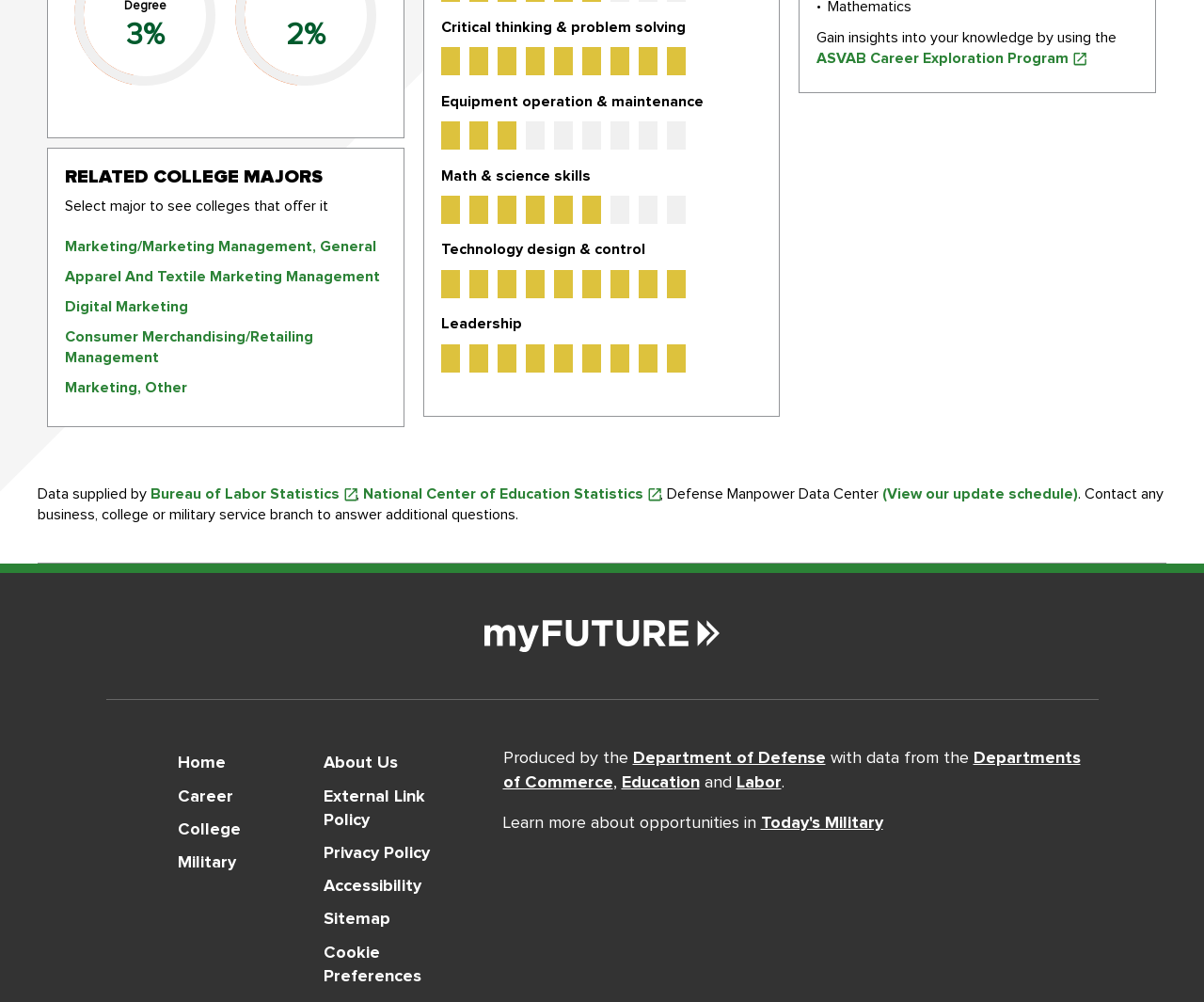What are the sources of data mentioned at the bottom of the page?
Using the screenshot, give a one-word or short phrase answer.

Bureau of Labor Statistics, National Center of Education Statistics, etc.